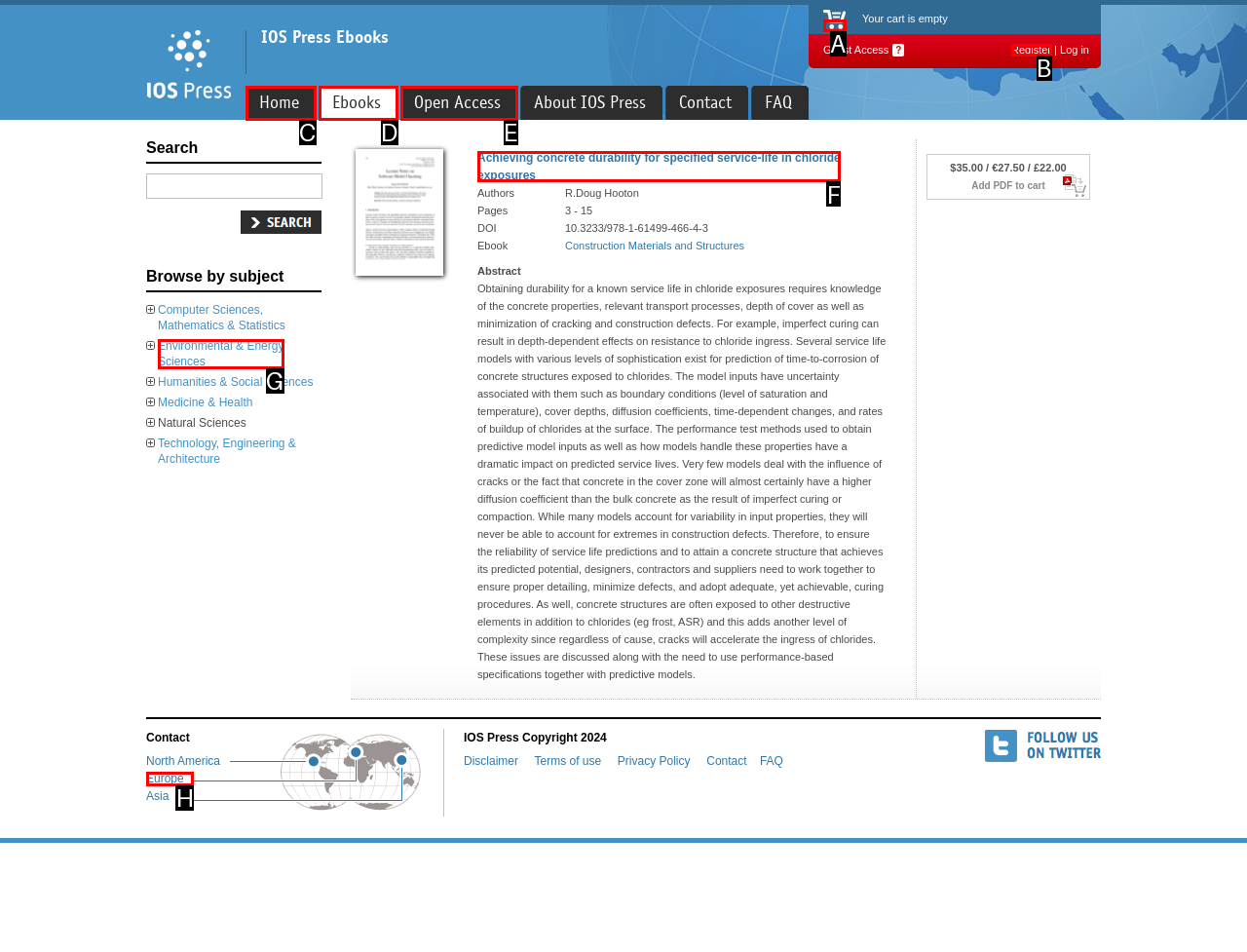For the task "View ebook details", which option's letter should you click? Answer with the letter only.

F